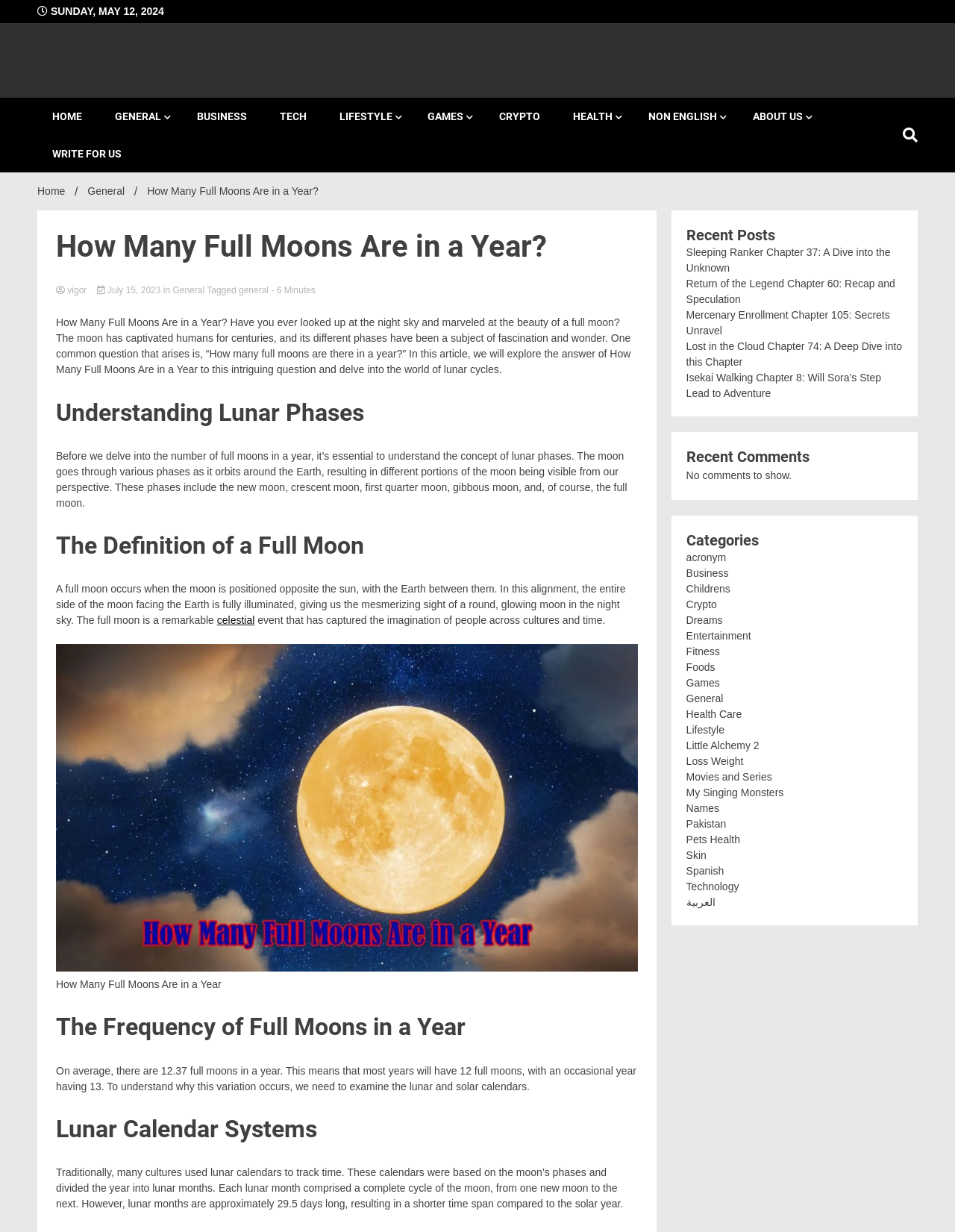What is the estimated reading time of the article?
Provide a detailed and well-explained answer to the question.

The estimated reading time can be found in the generic element with the text 'Estimated Reading Time of Article - 6 Minutes'.